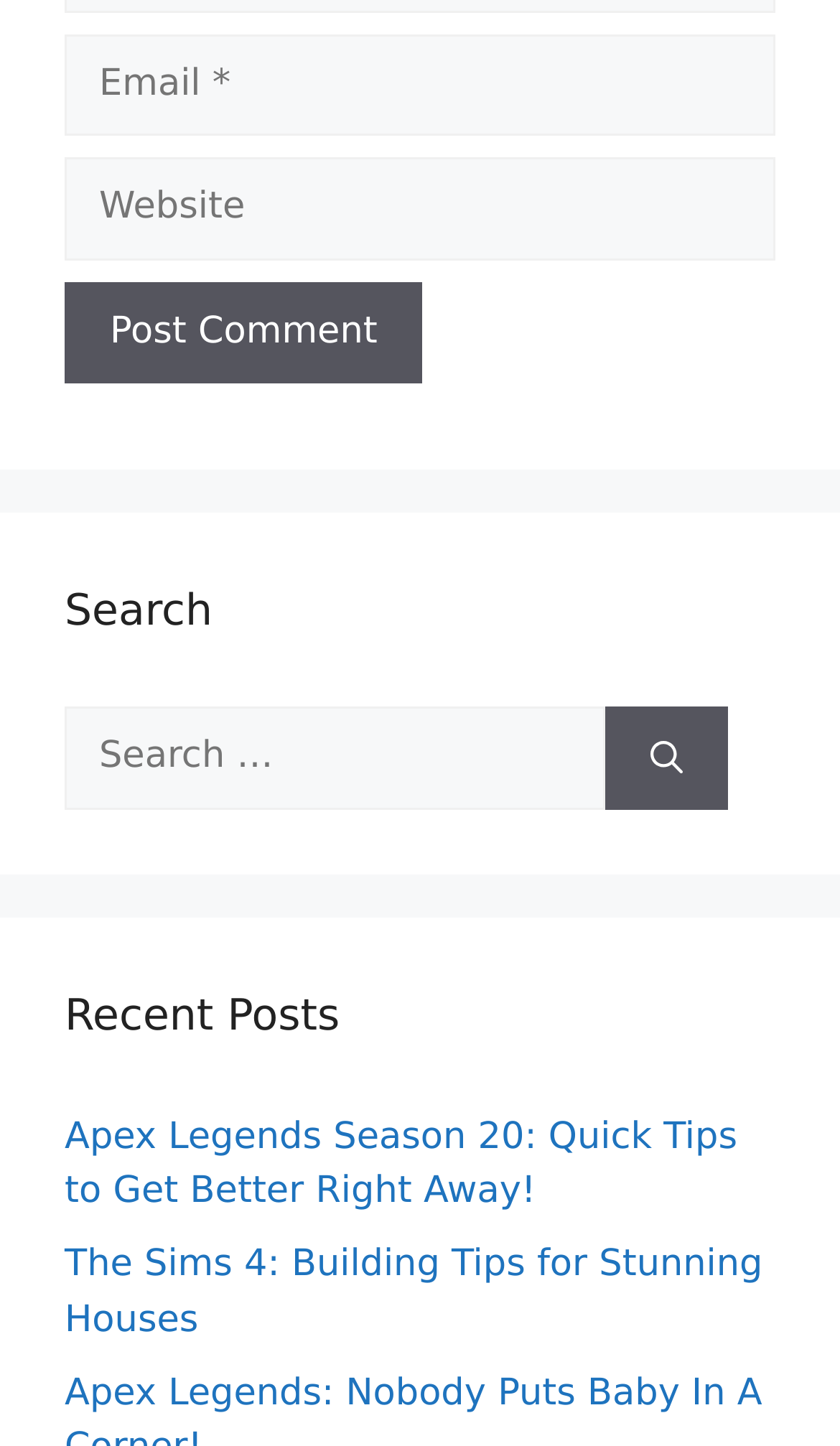From the given element description: "parent_node: Comment name="url" placeholder="Website"", find the bounding box for the UI element. Provide the coordinates as four float numbers between 0 and 1, in the order [left, top, right, bottom].

[0.077, 0.109, 0.923, 0.18]